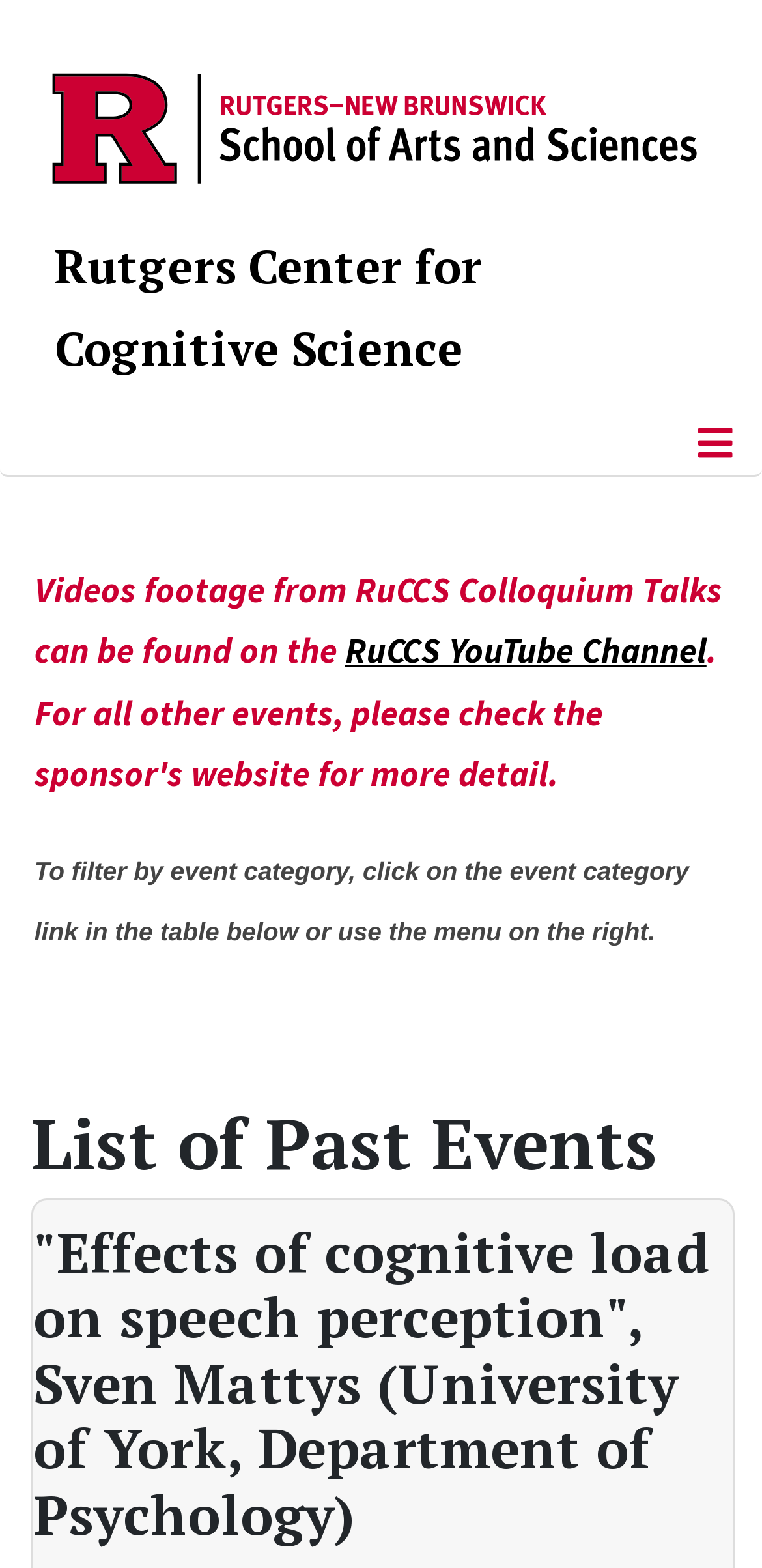Using the element description aria-label="Toggle Navigation", predict the bounding box coordinates for the UI element. Provide the coordinates in (top-left x, top-left y, bottom-right x, bottom-right y) format with values ranging from 0 to 1.

[0.883, 0.264, 0.996, 0.301]